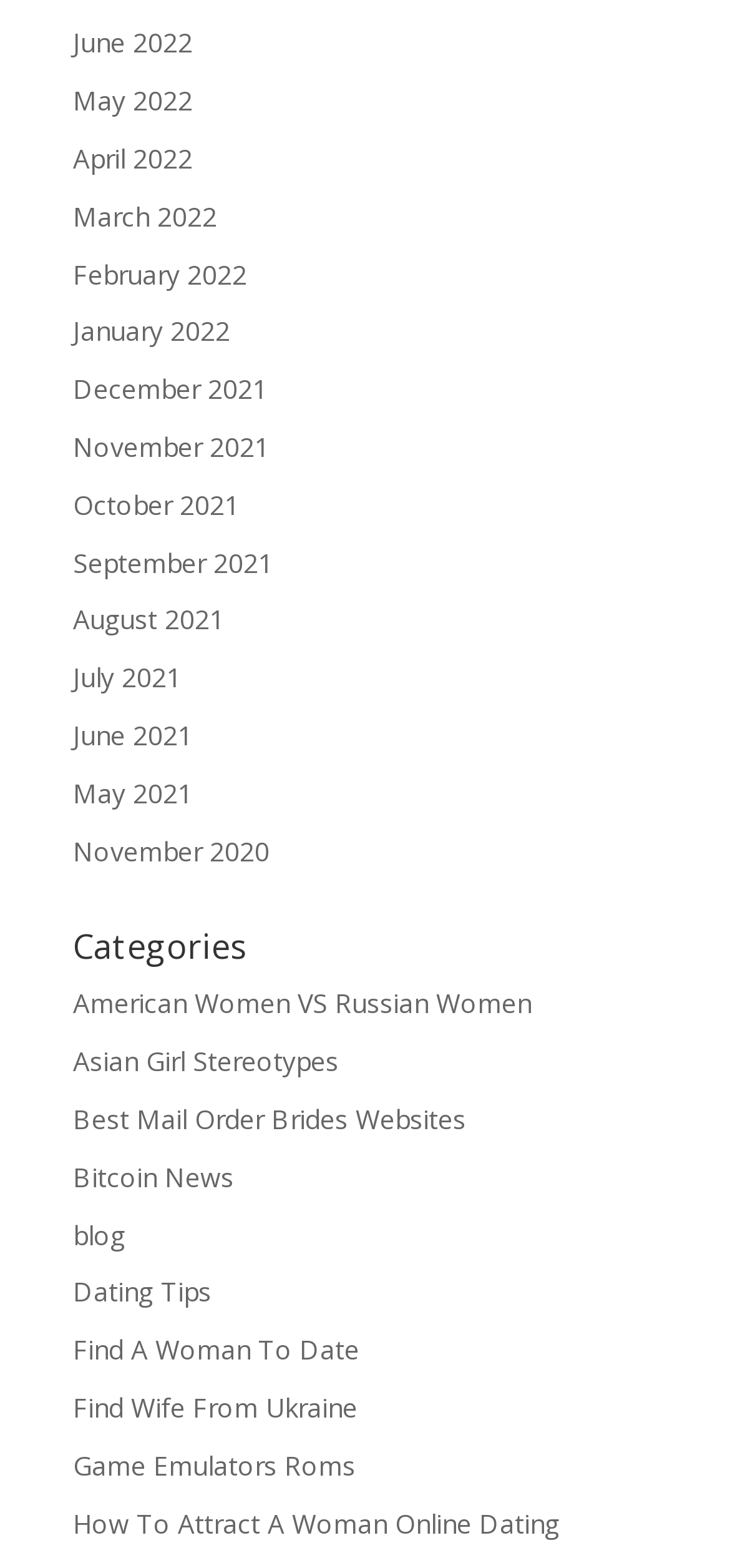Locate the bounding box coordinates of the UI element described by: "blog". Provide the coordinates as four float numbers between 0 and 1, formatted as [left, top, right, bottom].

[0.1, 0.776, 0.172, 0.798]